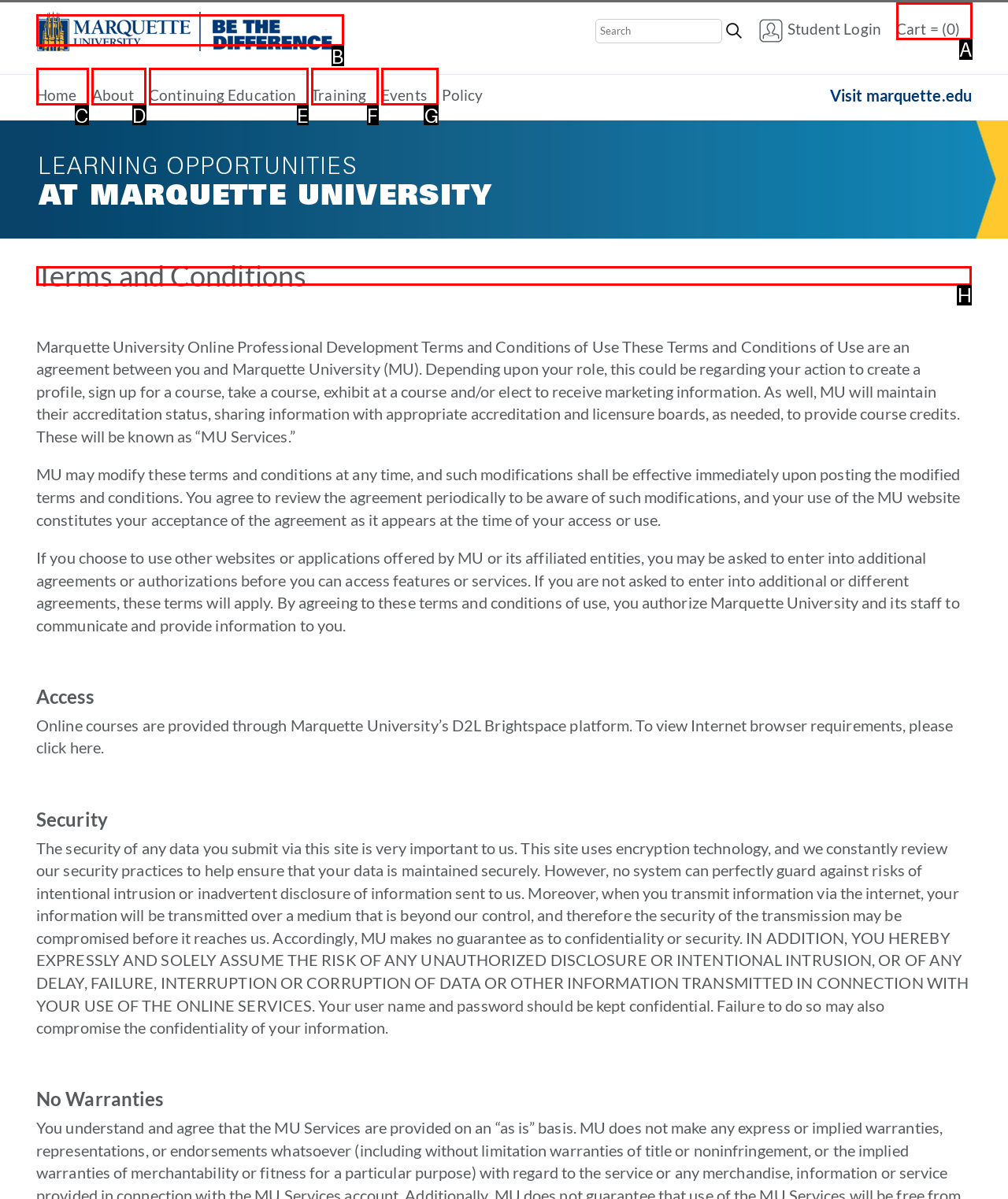Identify the correct UI element to click for this instruction: View terms and conditions
Respond with the appropriate option's letter from the provided choices directly.

H